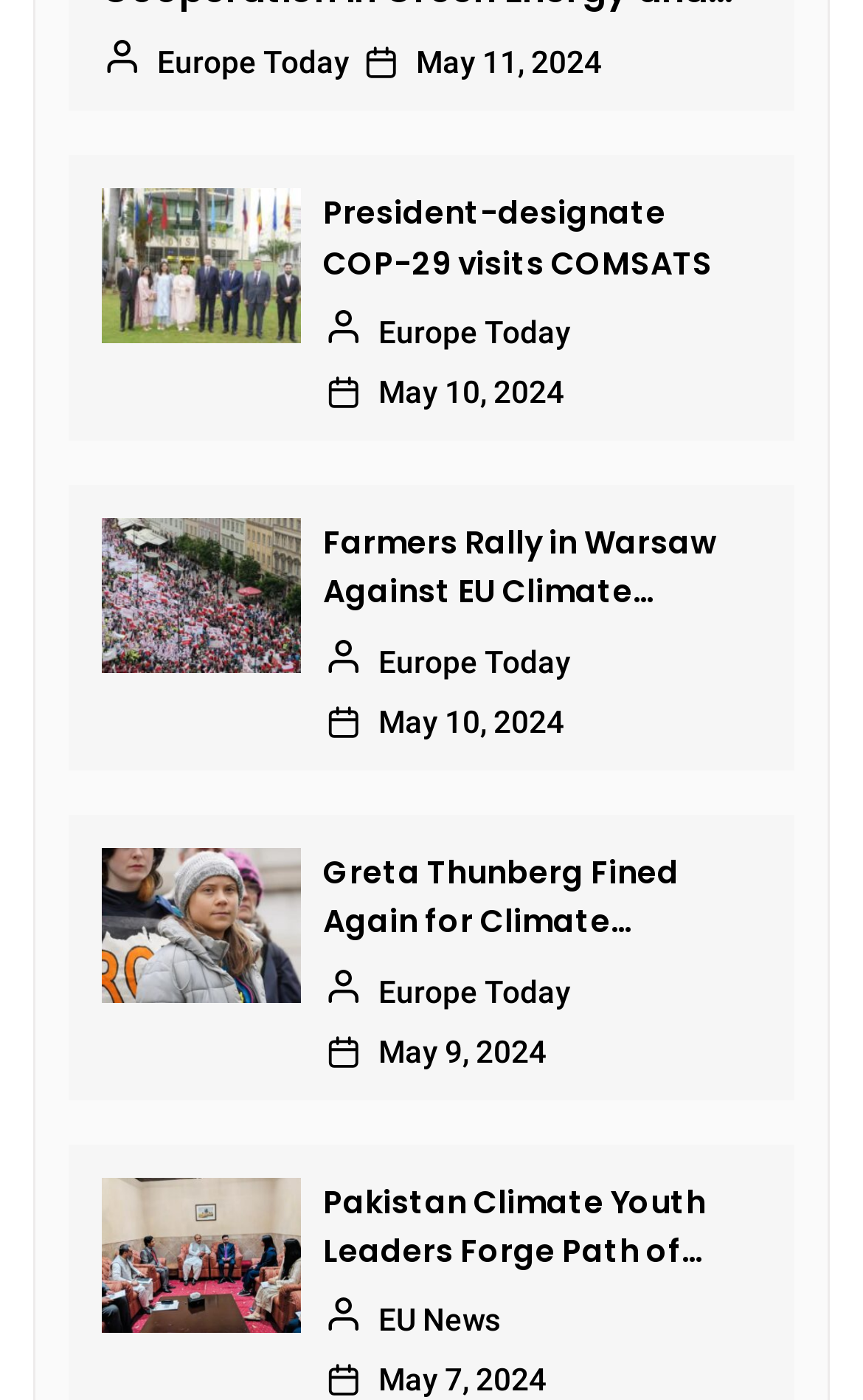Identify the bounding box coordinates of the section to be clicked to complete the task described by the following instruction: "Read about Farmers Rally in Warsaw". The coordinates should be four float numbers between 0 and 1, formatted as [left, top, right, bottom].

[0.118, 0.37, 0.349, 0.481]